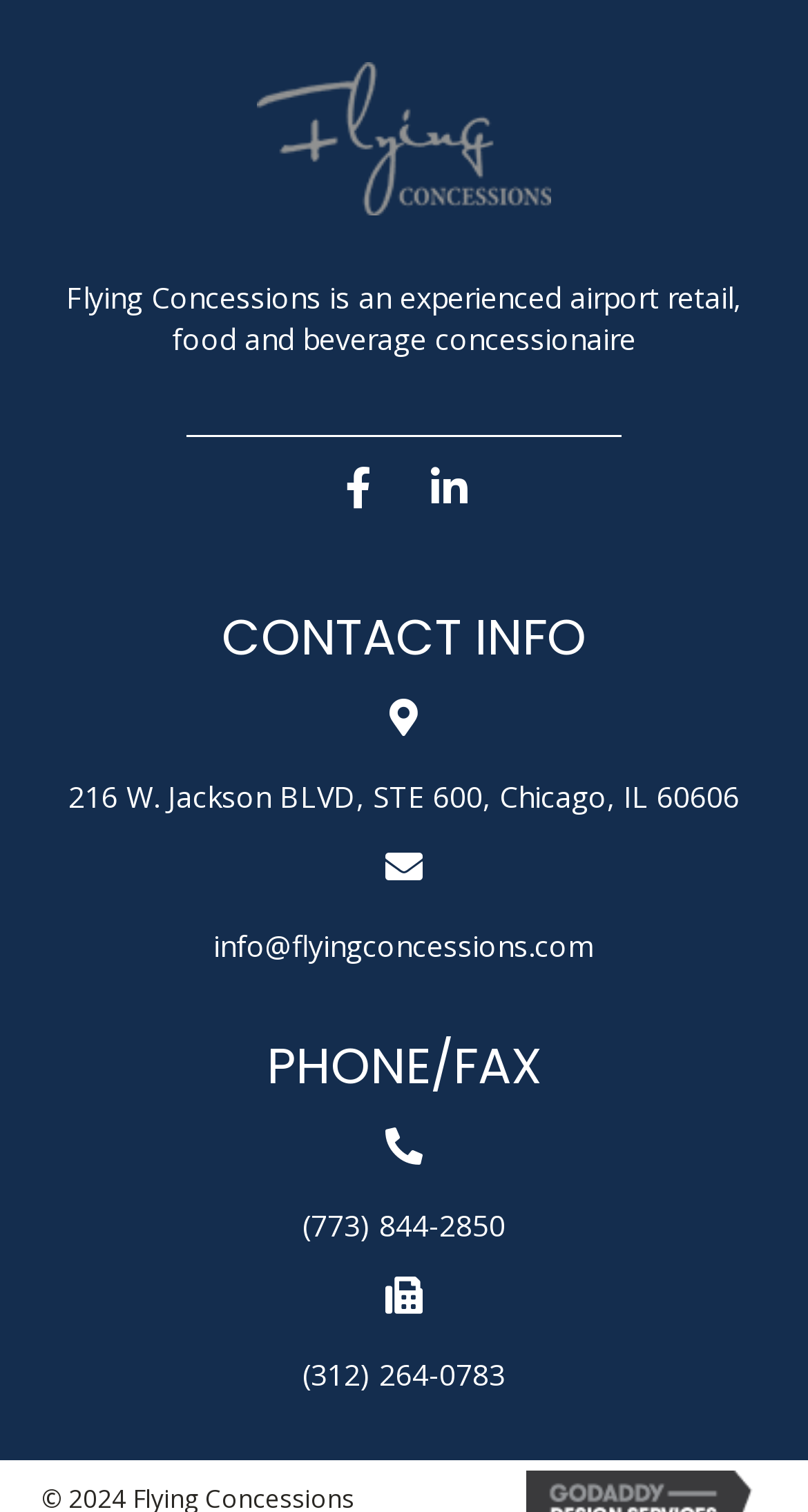What is the company name?
Please answer the question with as much detail and depth as you can.

The company name can be found in the static text element 'Flying Concessions is an experienced airport retail, food and beverage concessionaire' which is located at the top of the webpage.